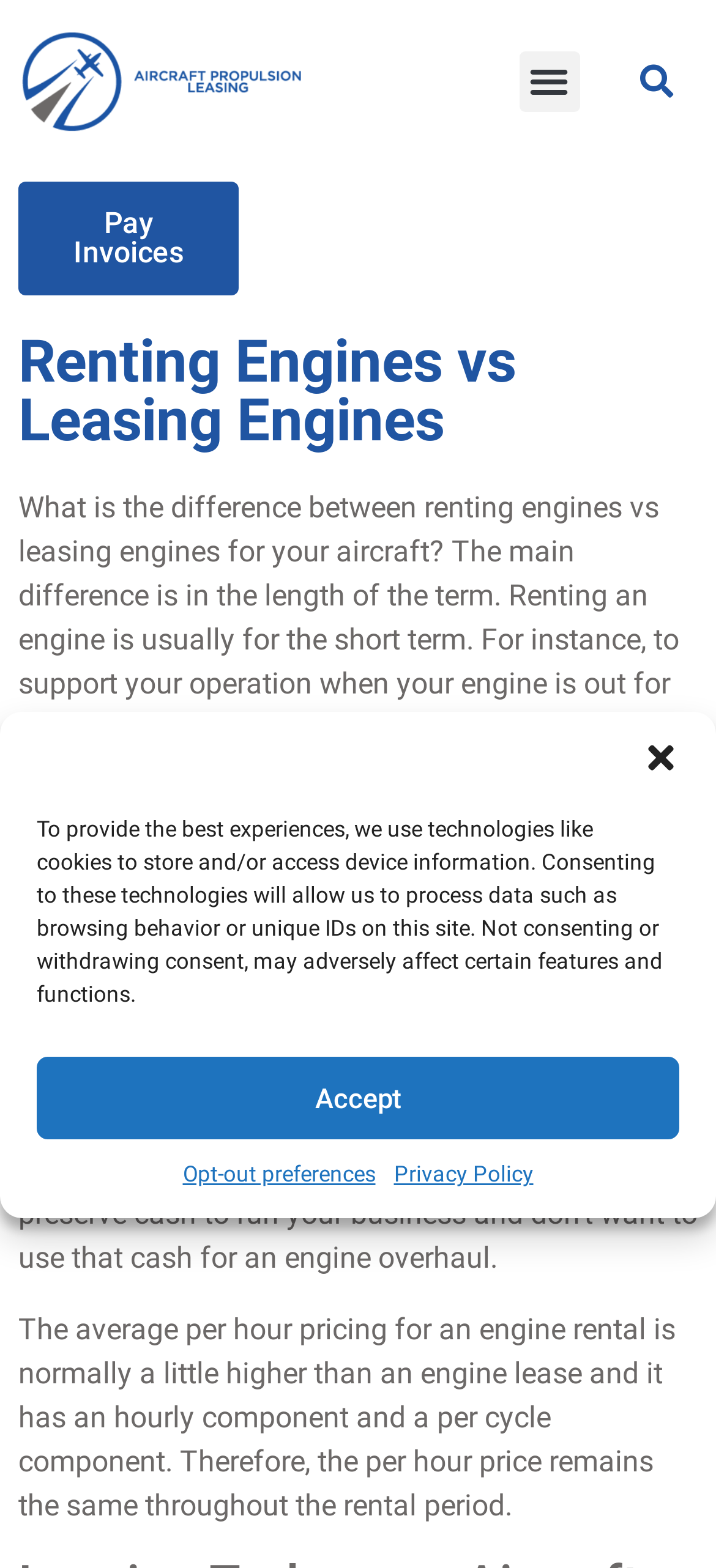What is the purpose of renting an engine?
Based on the image, provide your answer in one word or phrase.

Short term support